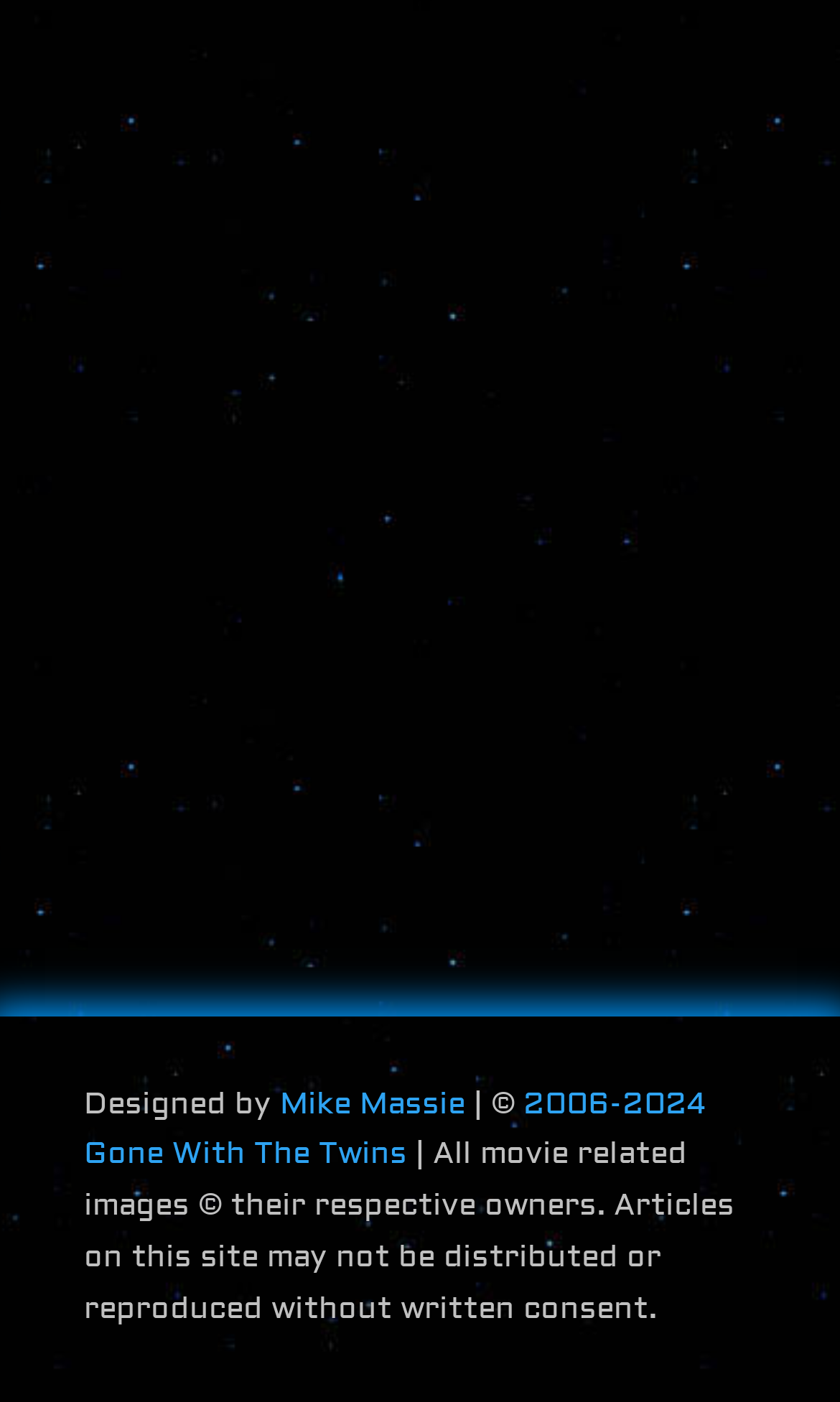Based on the image, provide a detailed and complete answer to the question: 
What is the copyright year range of the website?

The copyright year range can be found in the contentinfo section at the bottom of the webpage, where it says '© 2006-2024 Gone With The Twins'.